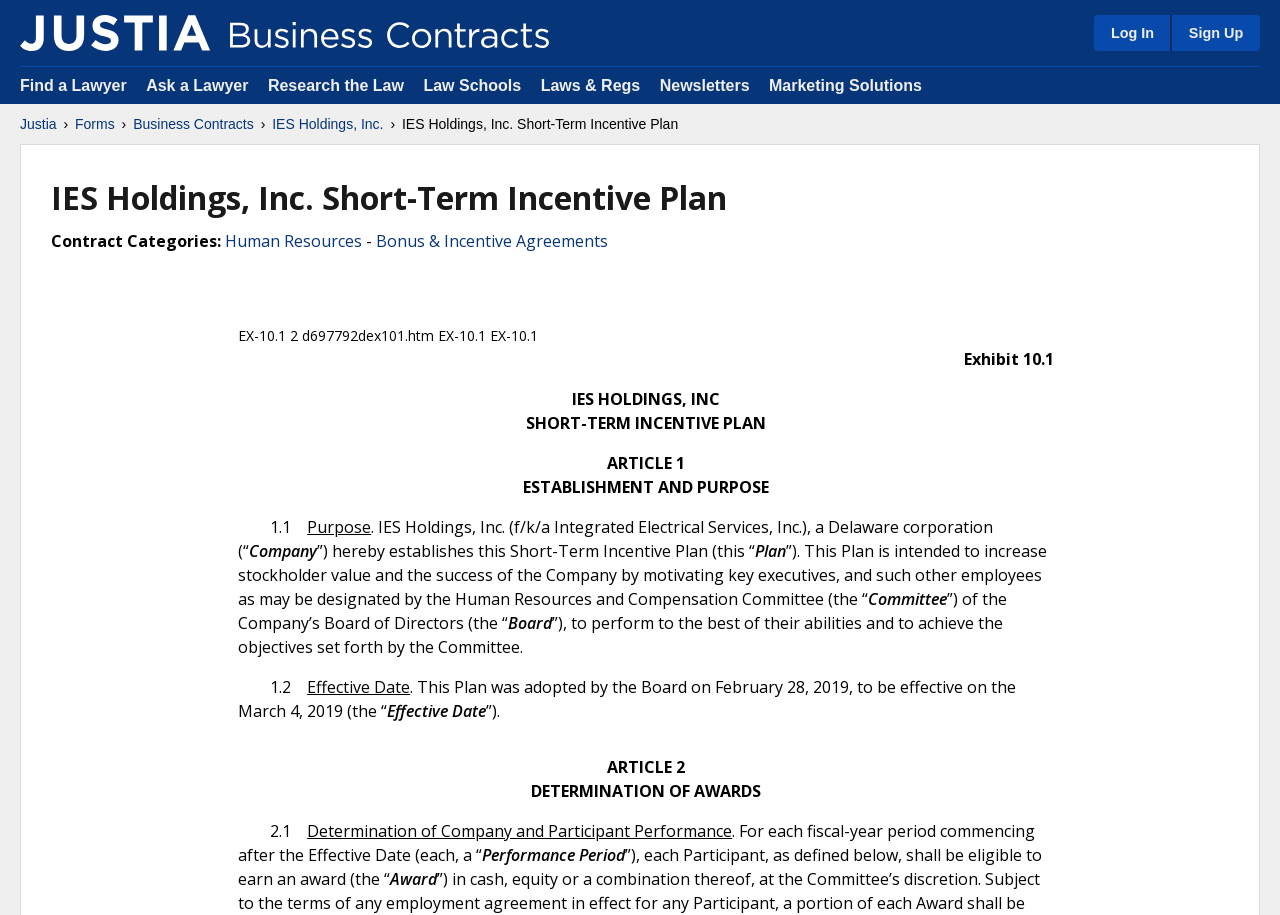What is the purpose of the Short-Term Incentive Plan?
Craft a detailed and extensive response to the question.

I found the answer by reading the text content of the webpage, specifically the section 'ARTICLE 1 ESTABLISHMENT AND PURPOSE' which states that the plan is intended to increase stockholder value and the success of the Company.